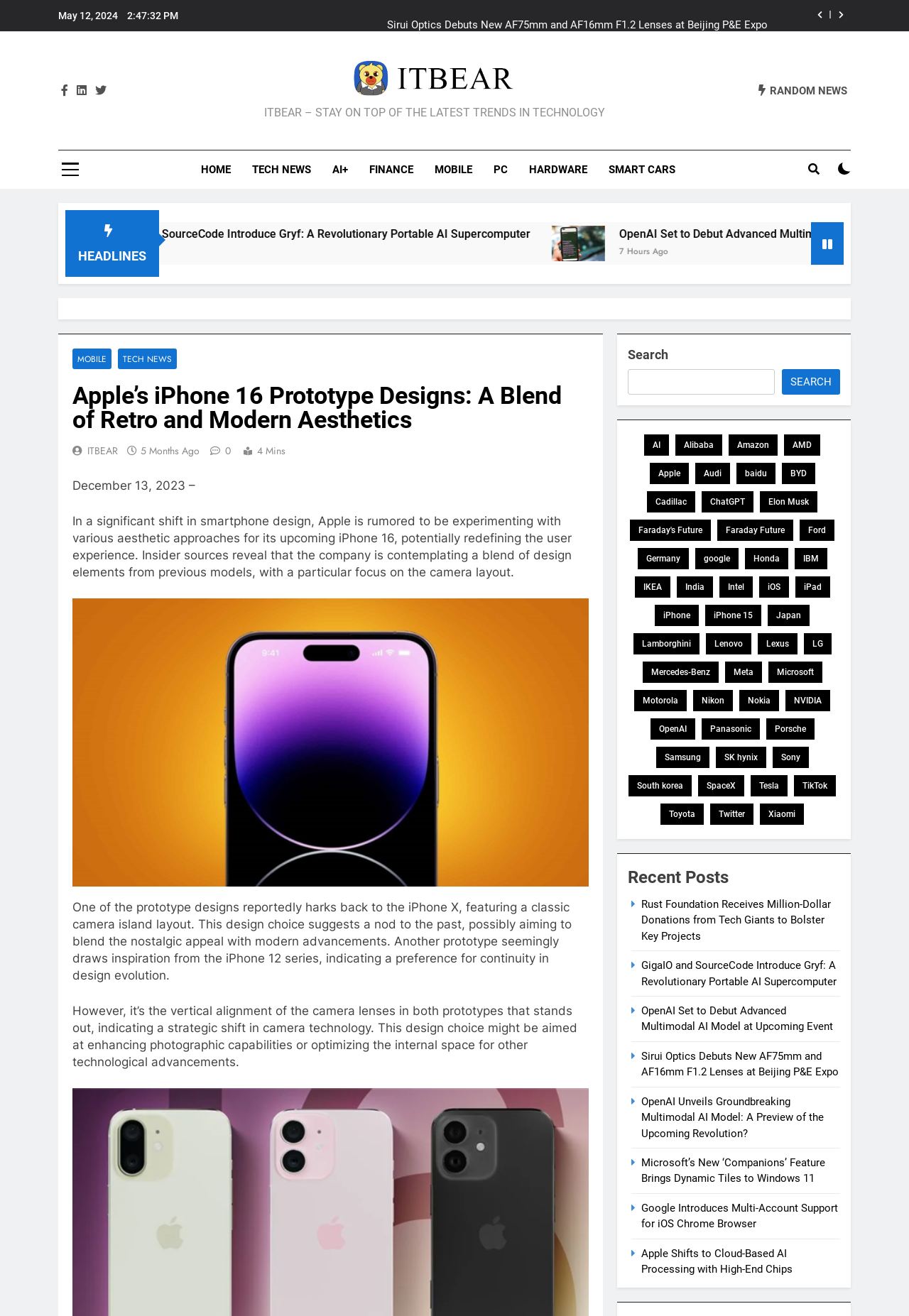Please locate the bounding box coordinates of the element that needs to be clicked to achieve the following instruction: "Read the article about Apple’s iPhone 16 Prototype Designs". The coordinates should be four float numbers between 0 and 1, i.e., [left, top, right, bottom].

[0.08, 0.291, 0.648, 0.328]